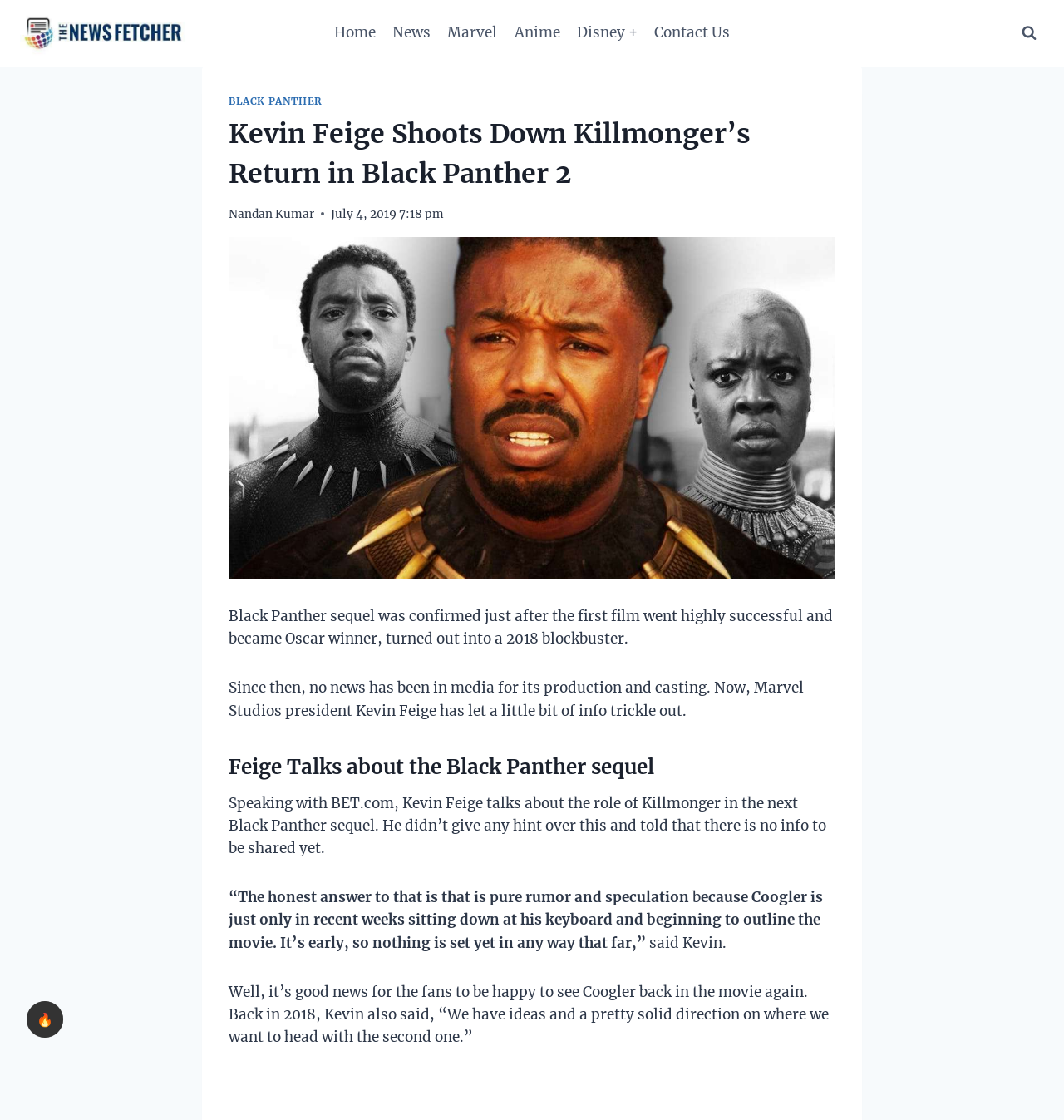Respond to the following question using a concise word or phrase: 
What is the name of the movie sequel being discussed?

Black Panther 2